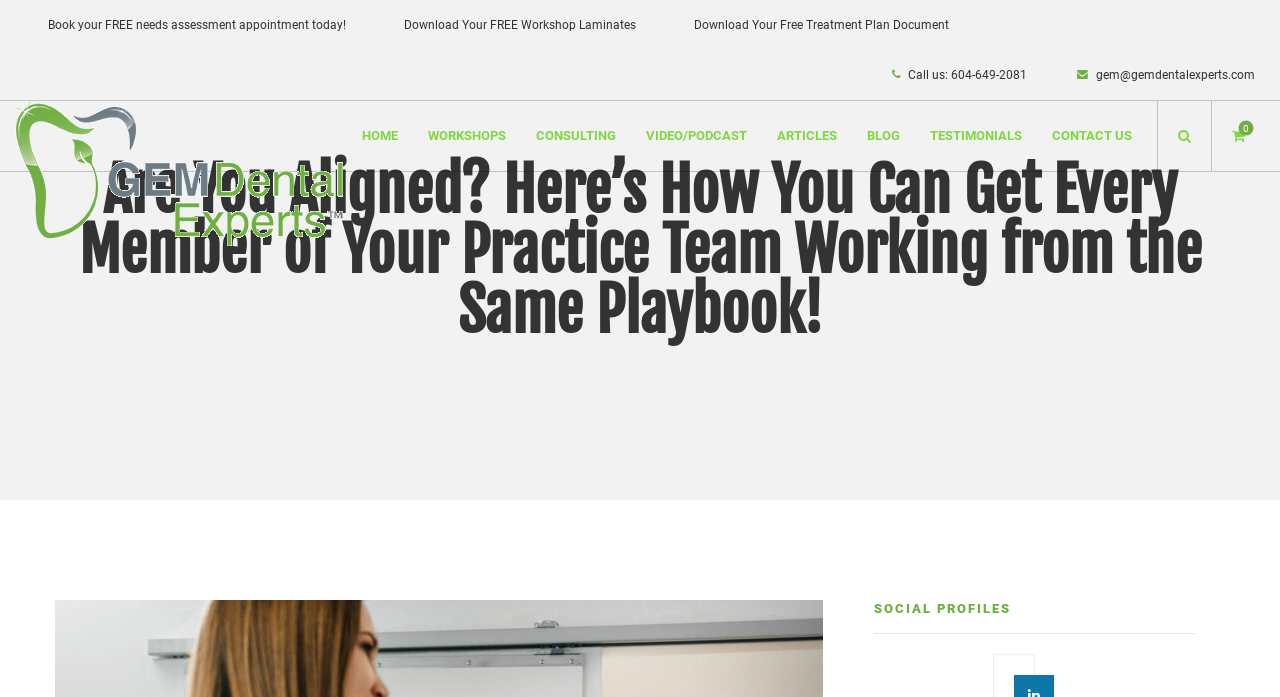Refer to the image and provide an in-depth answer to the question: 
How many links are in the top navigation menu?

I counted the number of link elements in the top navigation menu, which are 'HOME', 'WORKSHOPS', 'CONSULTING', 'VIDEO/PODCAST', 'ARTICLES', 'BLOG', and 'TESTIMONIALS', and found that there are 7 links in total.